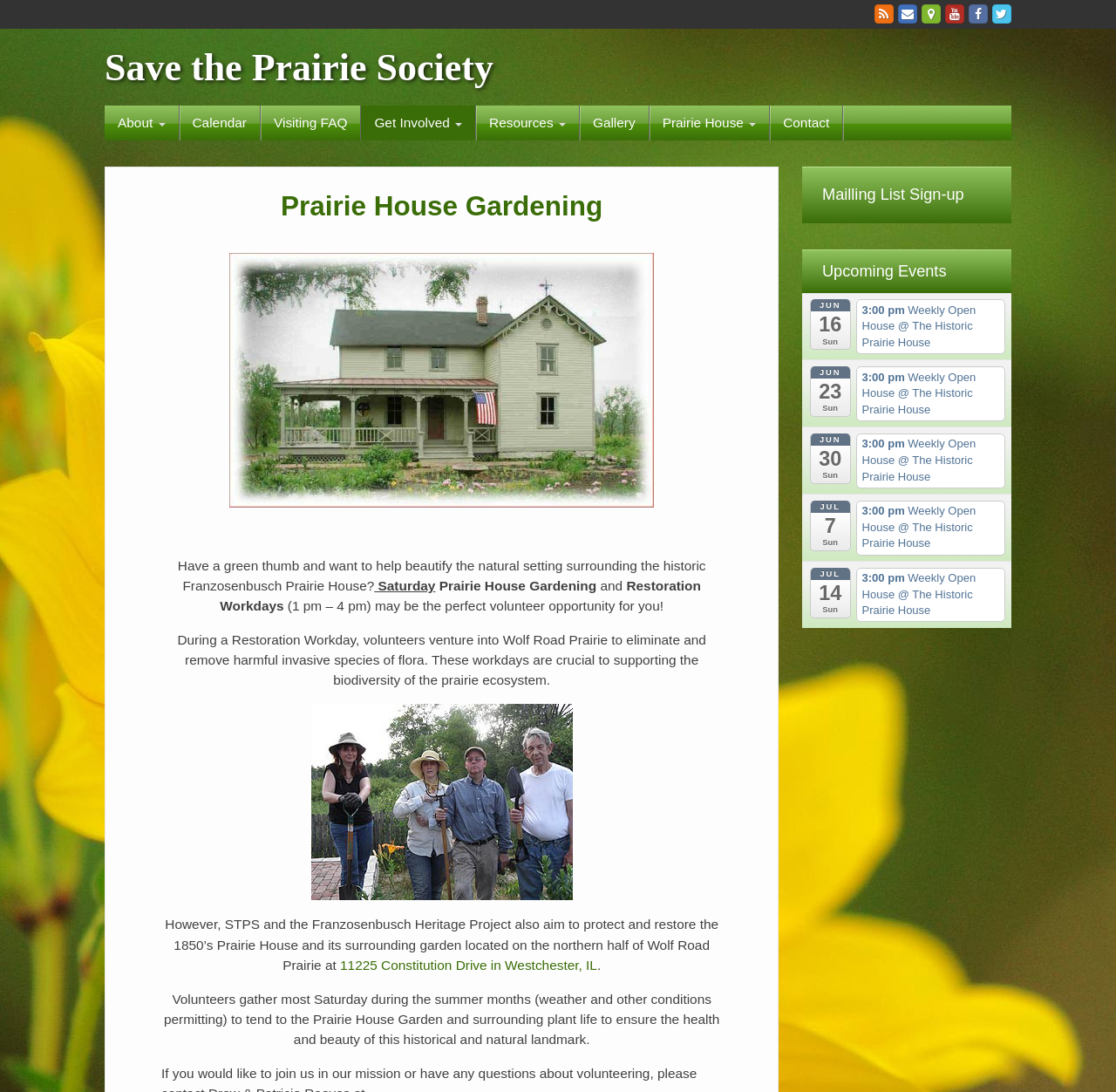Could you find the bounding box coordinates of the clickable area to complete this instruction: "View detailed product information for flexyPage DM-Line 38"?

None